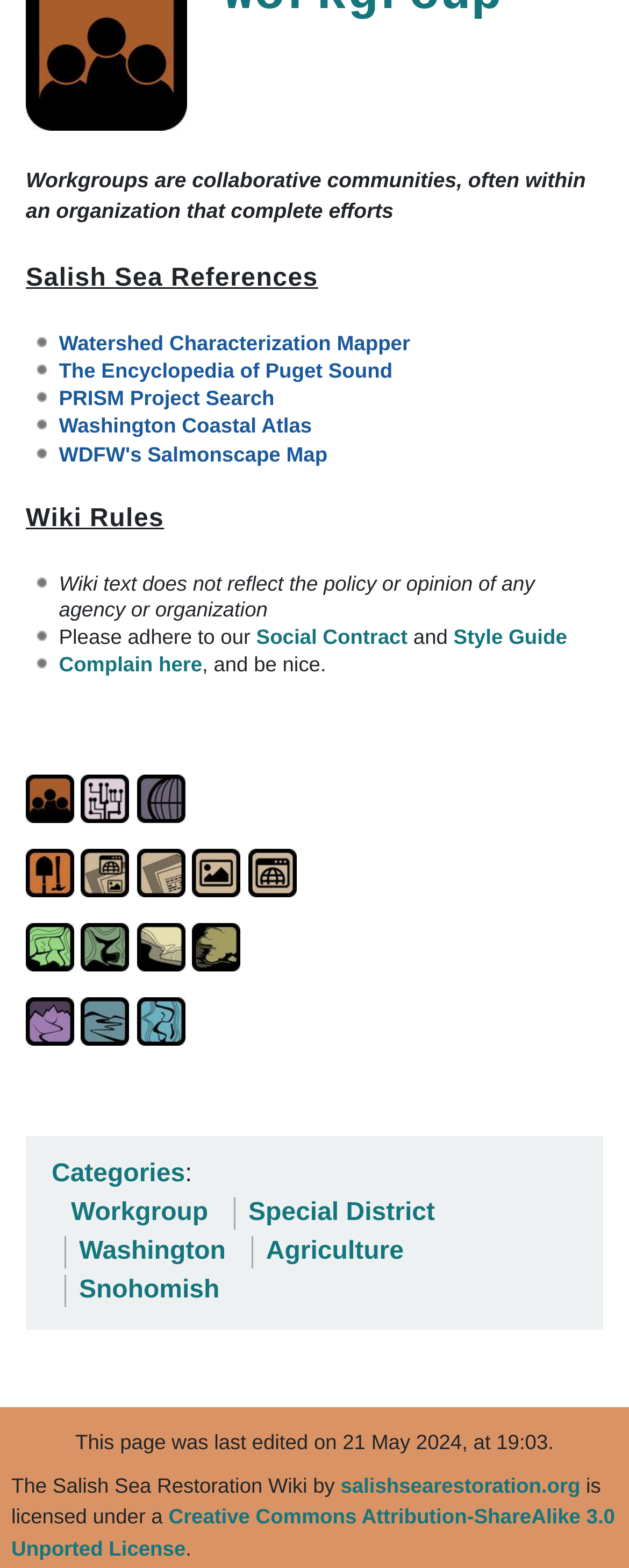Please examine the image and answer the question with a detailed explanation:
What is the last edited date of this page?

The webpage footer mentions 'This page was last edited on 21 May 2024, at 19:03', which indicates that the last edited date of this page is 21 May 2024.